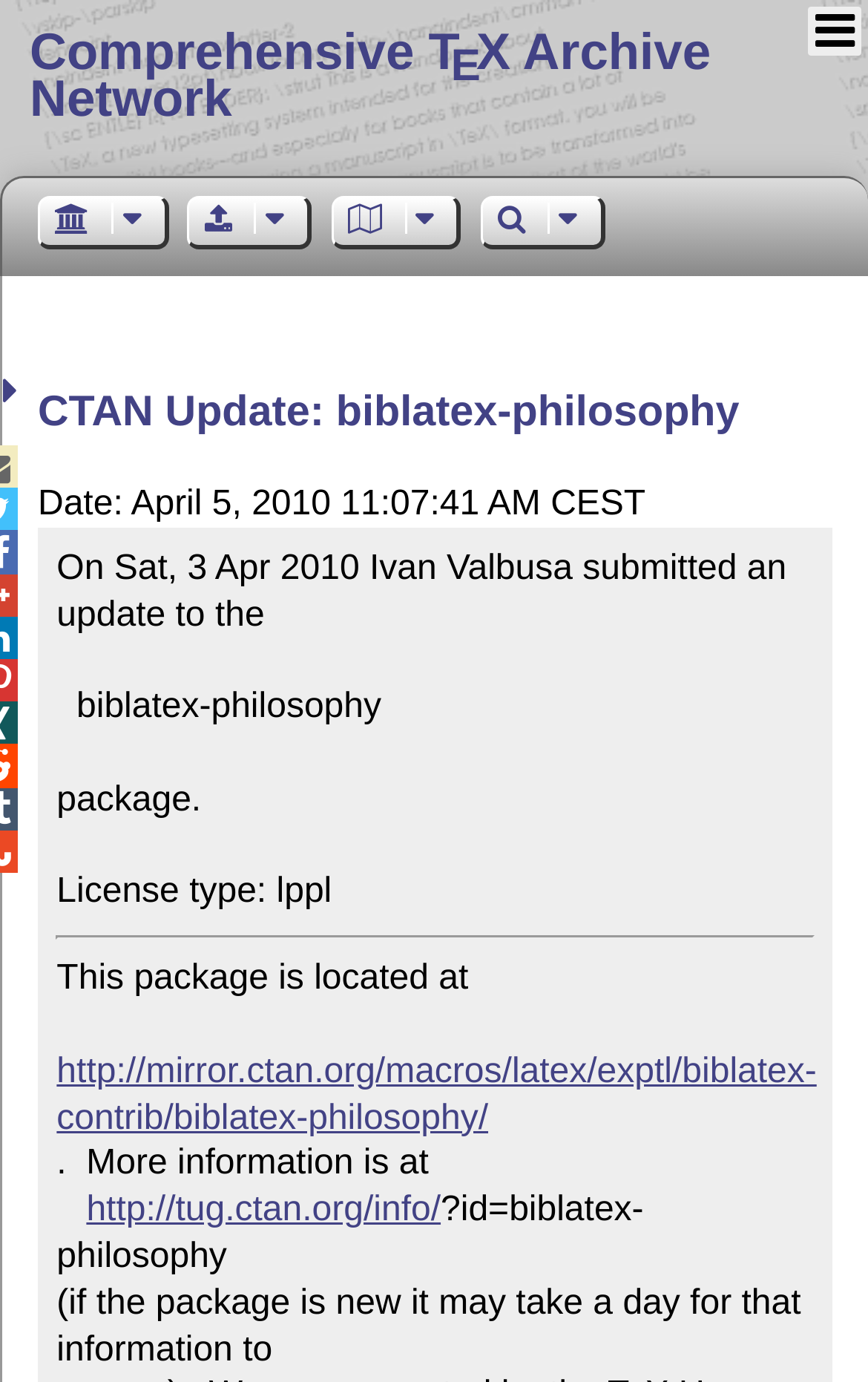Utilize the details in the image to give a detailed response to the question: What is the license type of the package?

The answer can be found in the StaticText element that says 'On Sat, 3 Apr 2010 Ivan Valbusa submitted an update to the

  biblatex-philosophy

package.

License type: lppl
'